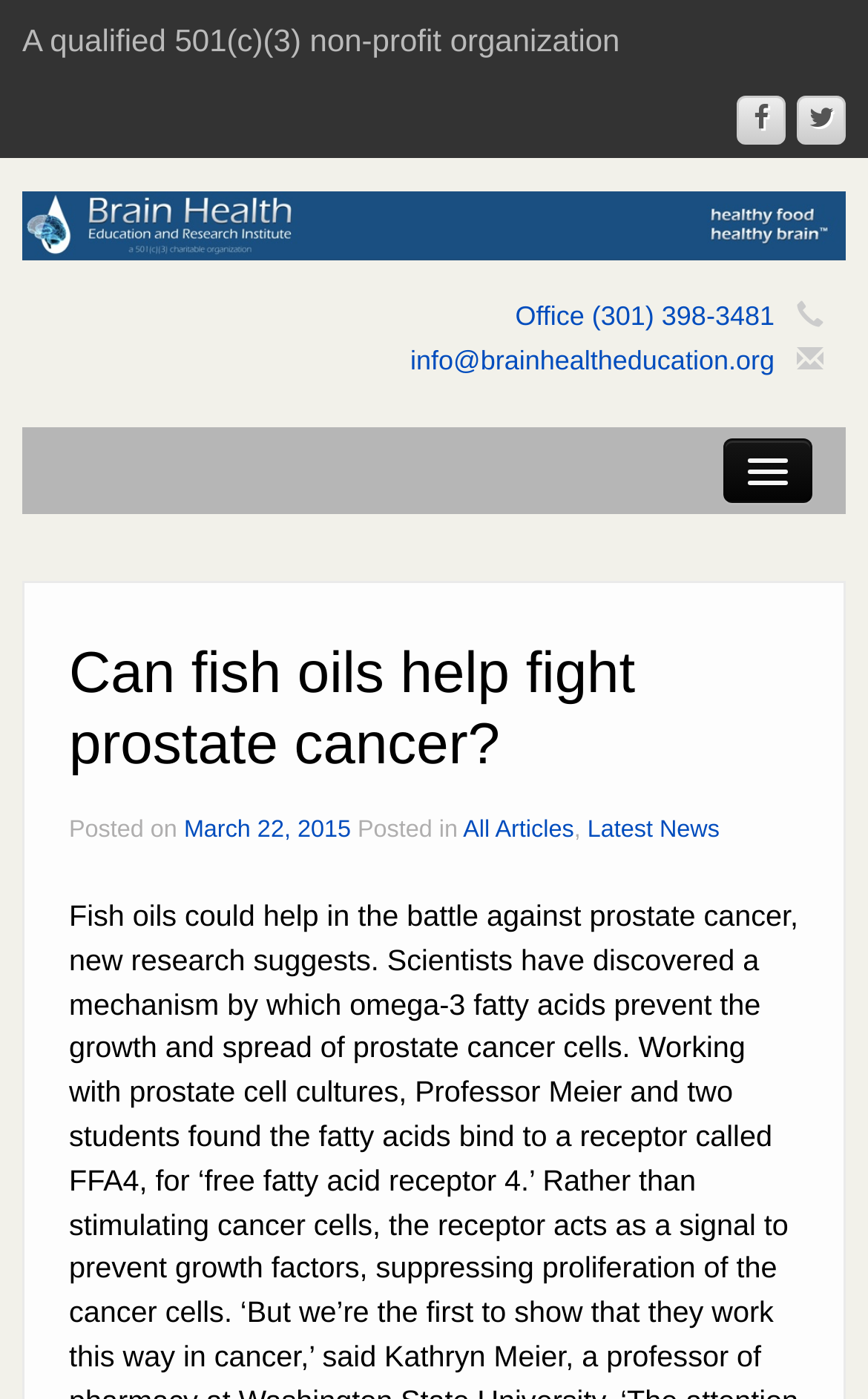Detail the features and information presented on the webpage.

The webpage is about the Brain Health Education and Research Institute, a non-profit organization. At the top, there is a header section with the organization's name and a brief description. Below this, there are several social media links and a navigation menu with options such as "About", "Donate Now", "Sign Up For Newsletter", and more.

The main content of the page is an article titled "Can fish oils help fight prostate cancer?" which is a health-related topic. The article is dated March 22, 2015, and is categorized under "All Articles" and "Latest News". The article's content is not explicitly described, but it likely discusses the potential benefits of fish oils in fighting prostate cancer.

On the top-right corner, there are contact details, including an office phone number and an email address. There is also a link to order omega-3 supplements, which is related to the article's topic. Overall, the webpage appears to be a blog or news article page from the Brain Health Education and Research Institute's website.